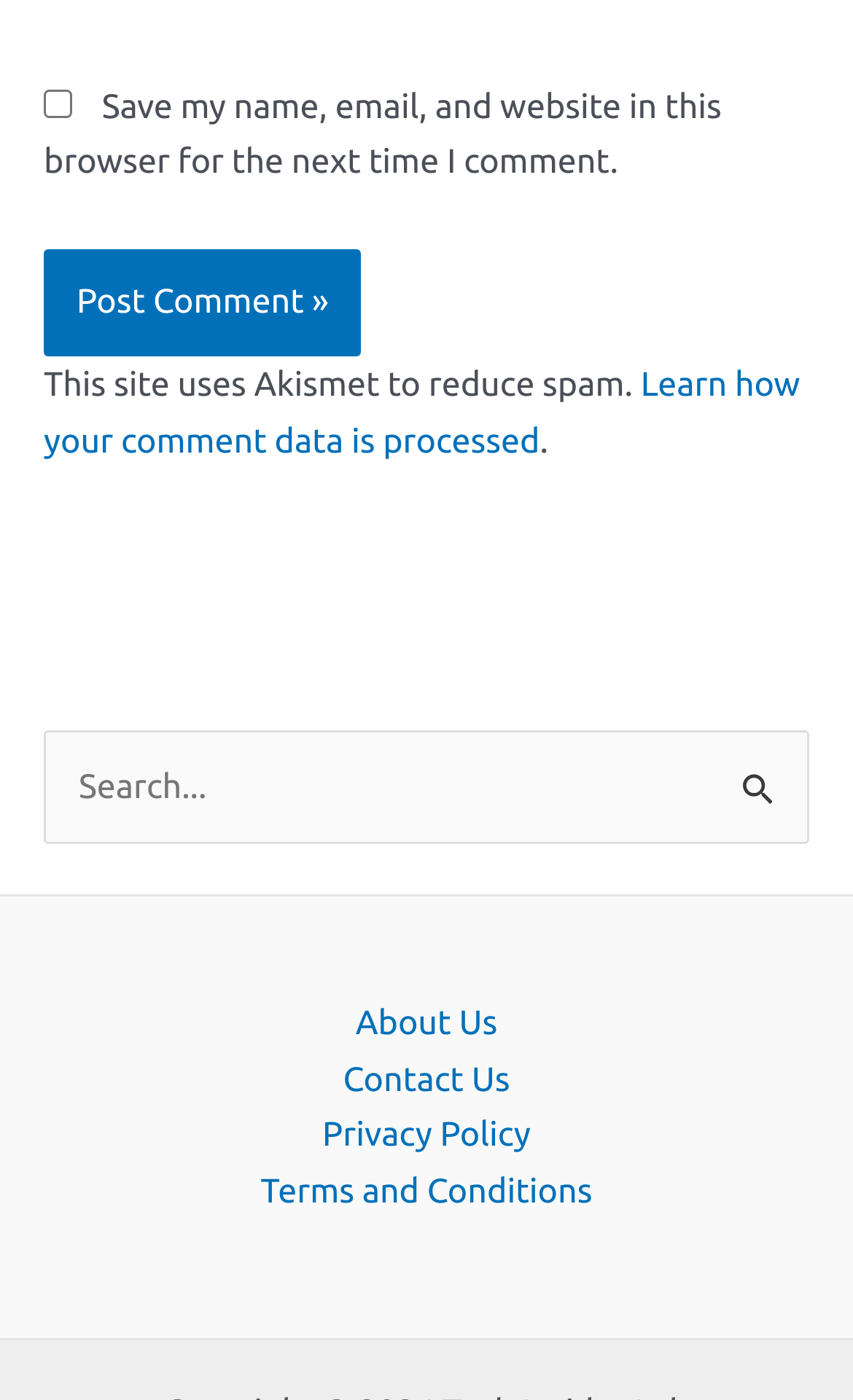Determine the bounding box coordinates of the clickable region to carry out the instruction: "Click the Post Comment button".

[0.051, 0.178, 0.424, 0.255]